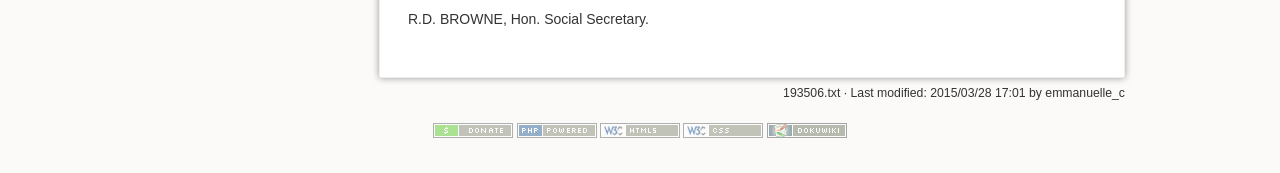Identify the bounding box of the HTML element described here: "title="Powered by PHP"". Provide the coordinates as four float numbers between 0 and 1: [left, top, right, bottom].

[0.404, 0.711, 0.466, 0.792]